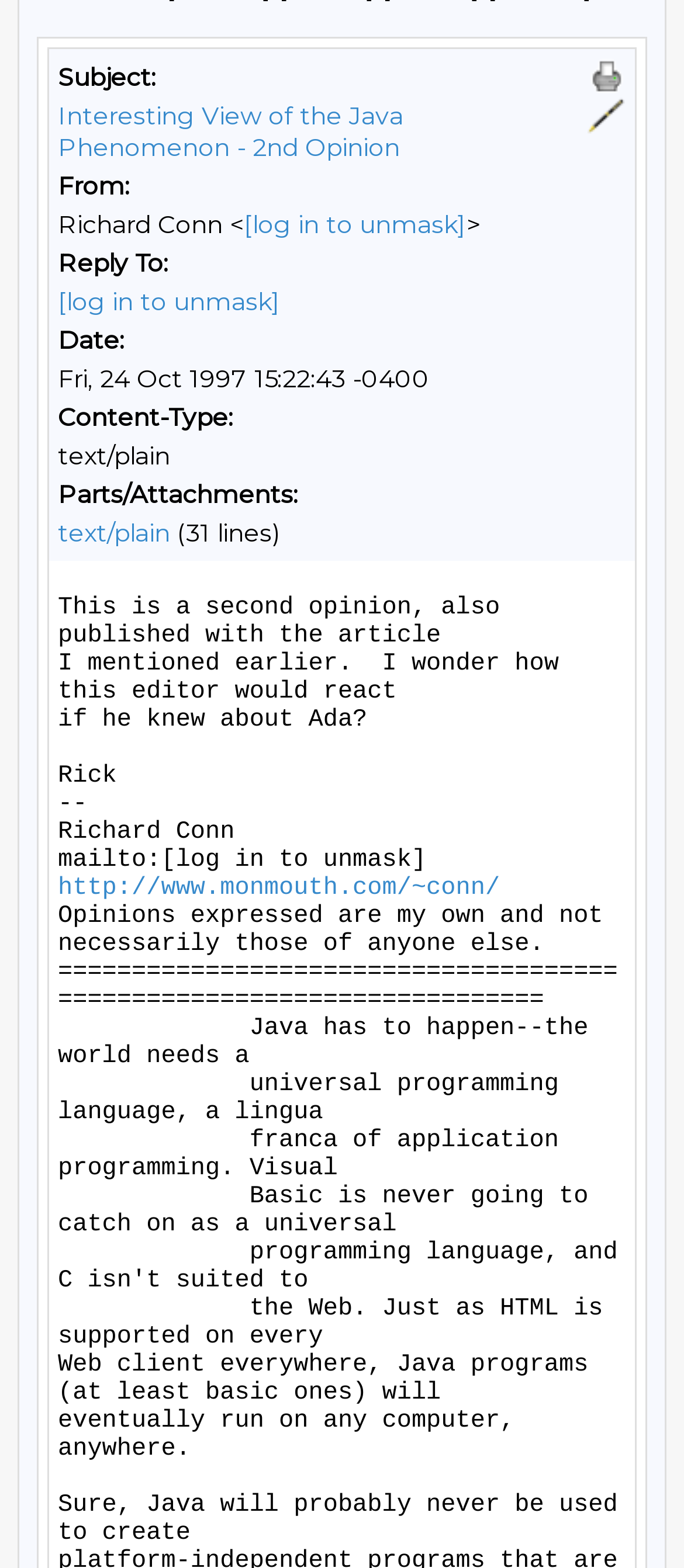Based on the element description: "[log in to unmask]", identify the bounding box coordinates for this UI element. The coordinates must be four float numbers between 0 and 1, listed as [left, top, right, bottom].

[0.085, 0.182, 0.41, 0.202]